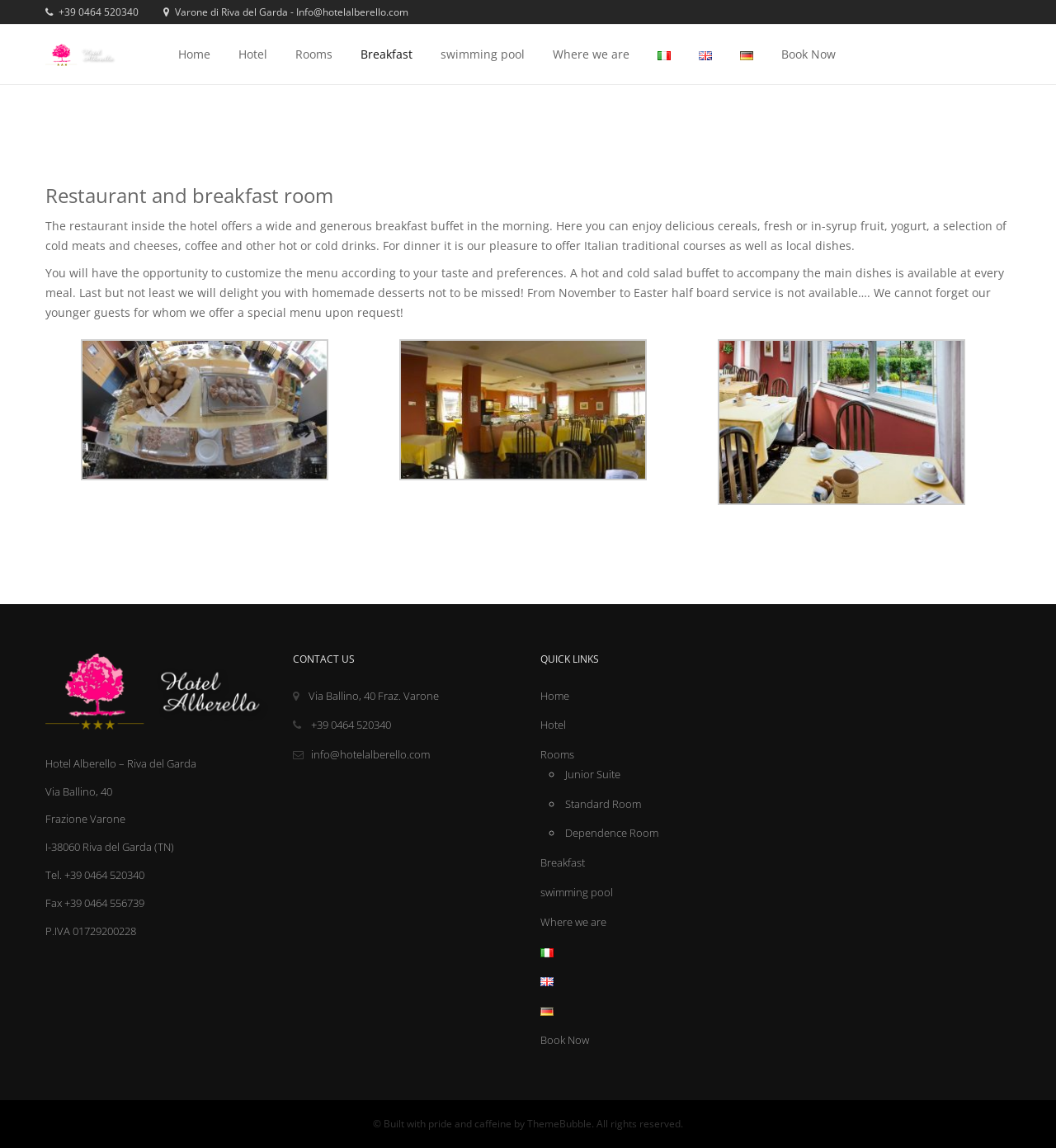What is the phone number of the hotel?
Based on the screenshot, provide your answer in one word or phrase.

+39 0464 520340